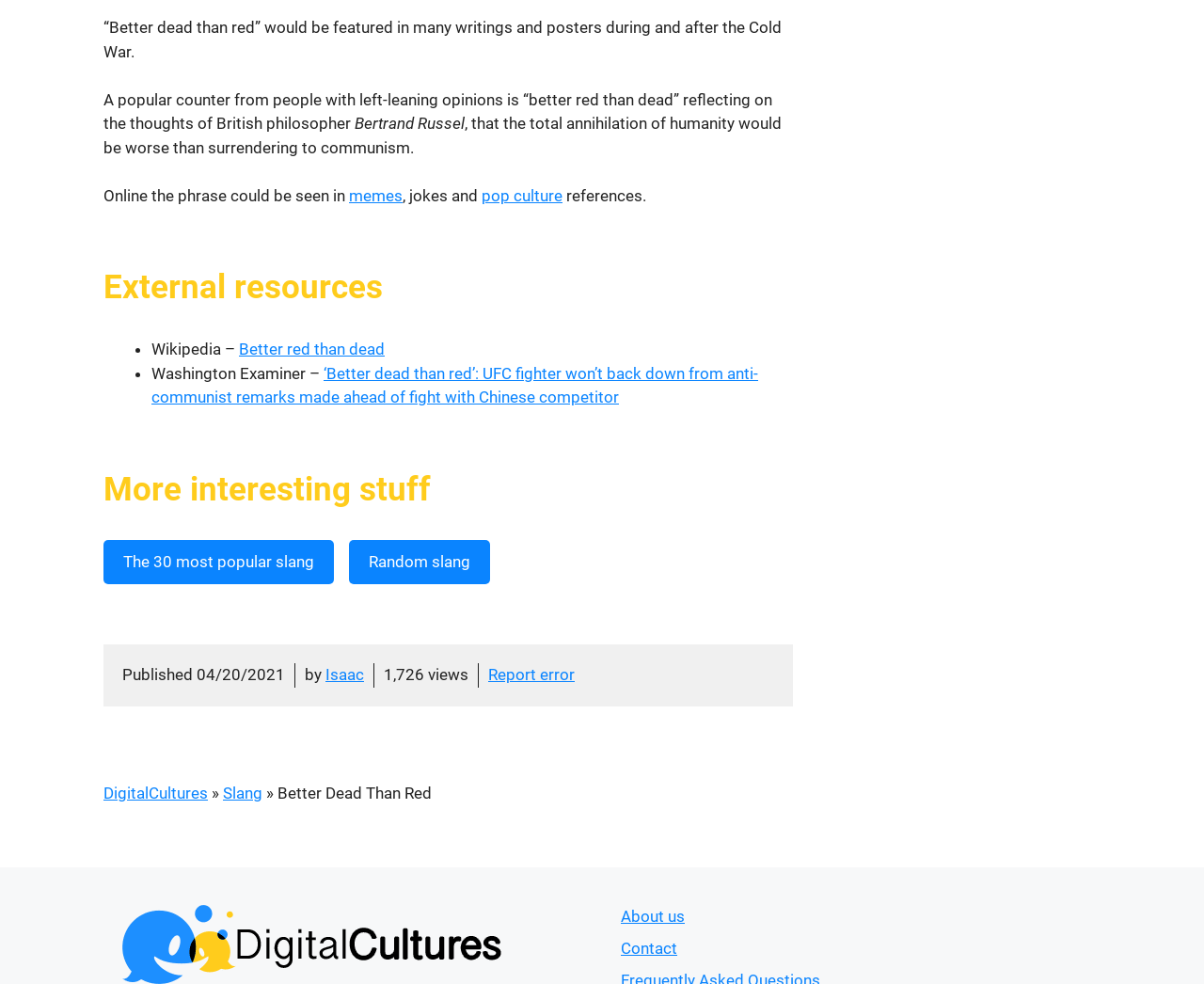Please specify the bounding box coordinates of the clickable region to carry out the following instruction: "read more about the 30 most popular slang". The coordinates should be four float numbers between 0 and 1, in the format [left, top, right, bottom].

[0.086, 0.549, 0.277, 0.594]